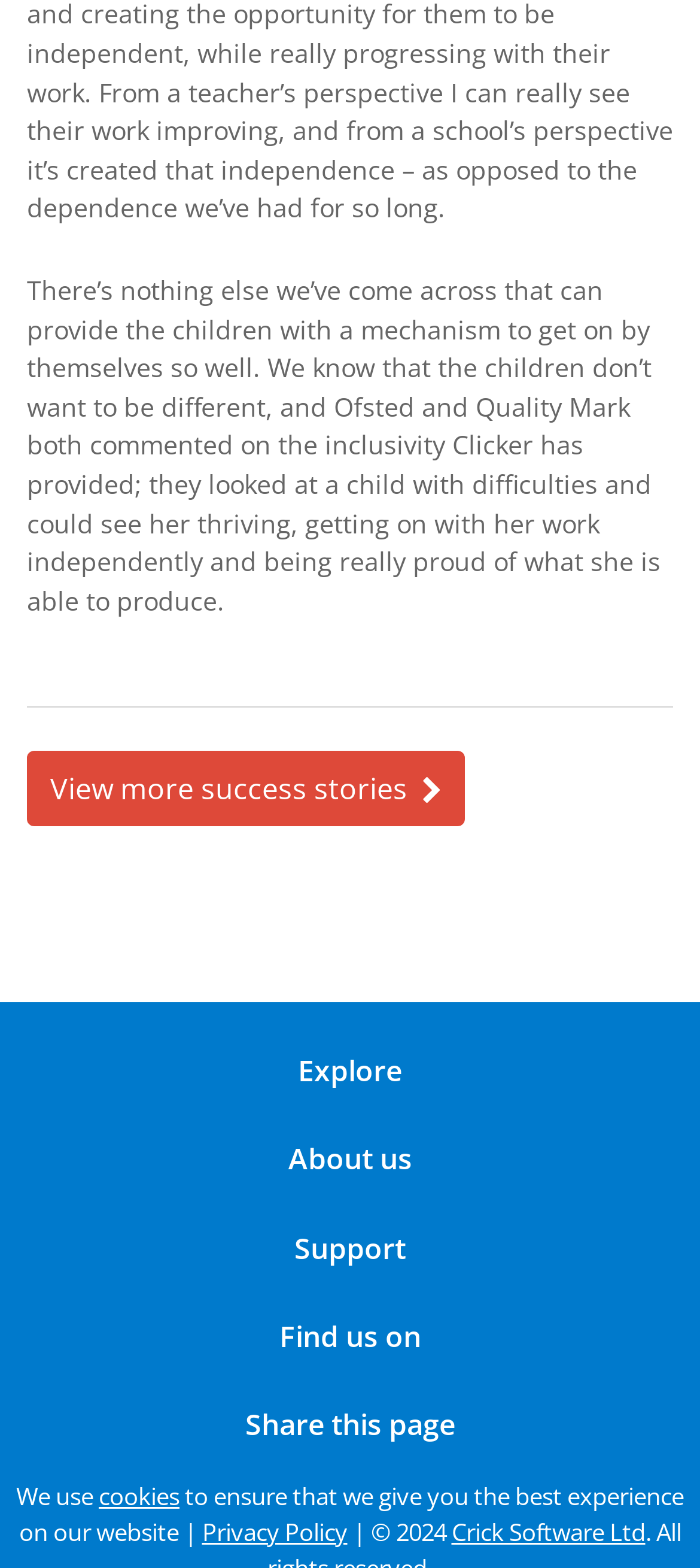How many buttons are in the footer section?
Please interpret the details in the image and answer the question thoroughly.

The footer section of the webpage contains five buttons: 'Explore', 'About us', 'Support', 'Find us on', and 'Share this page'.